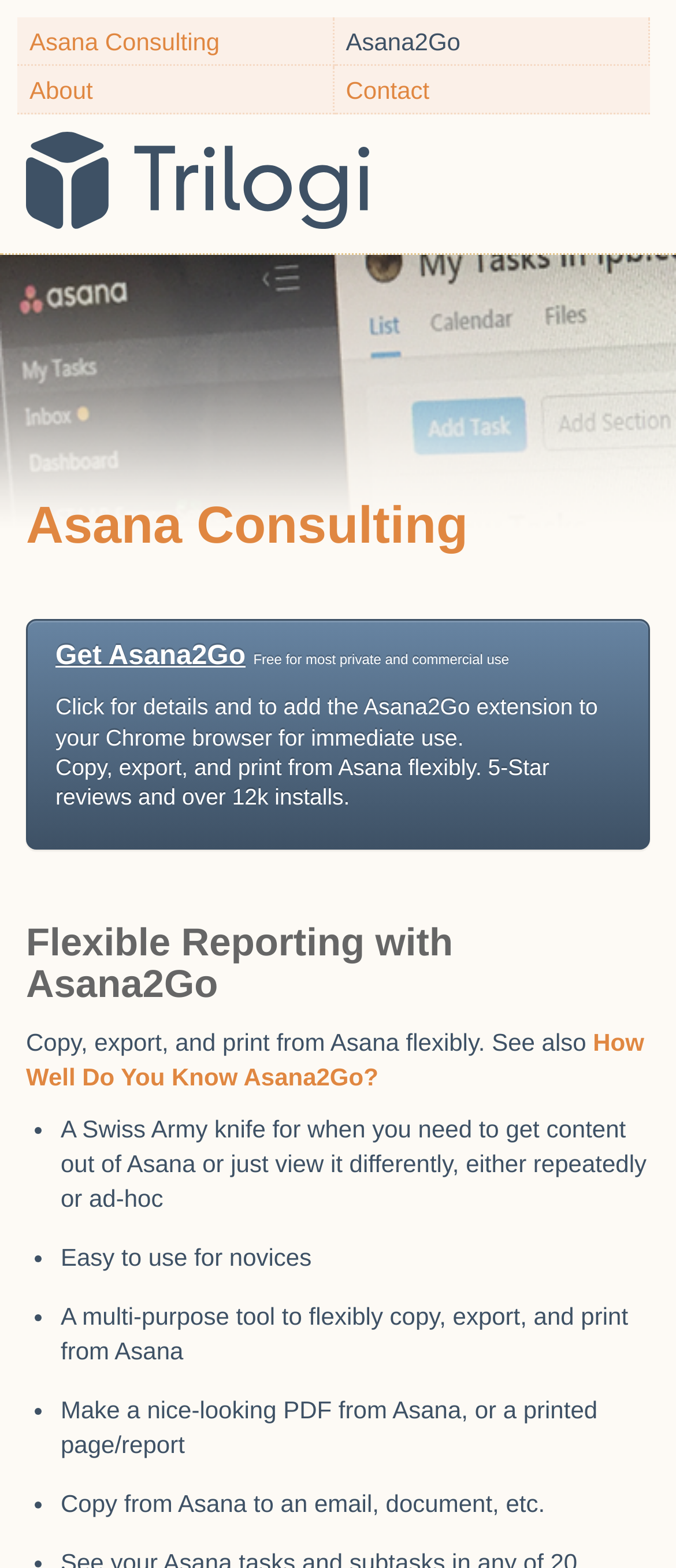Please examine the image and answer the question with a detailed explanation:
What is the name of the extension that can be added to Chrome browser?

I see a button that says 'Get Asana2Go Free for most private and commercial use Click for details and to add the Asana2Go extension to your Chrome browser for immediate use.' which indicates that Asana2Go is the extension that can be added to Chrome browser.